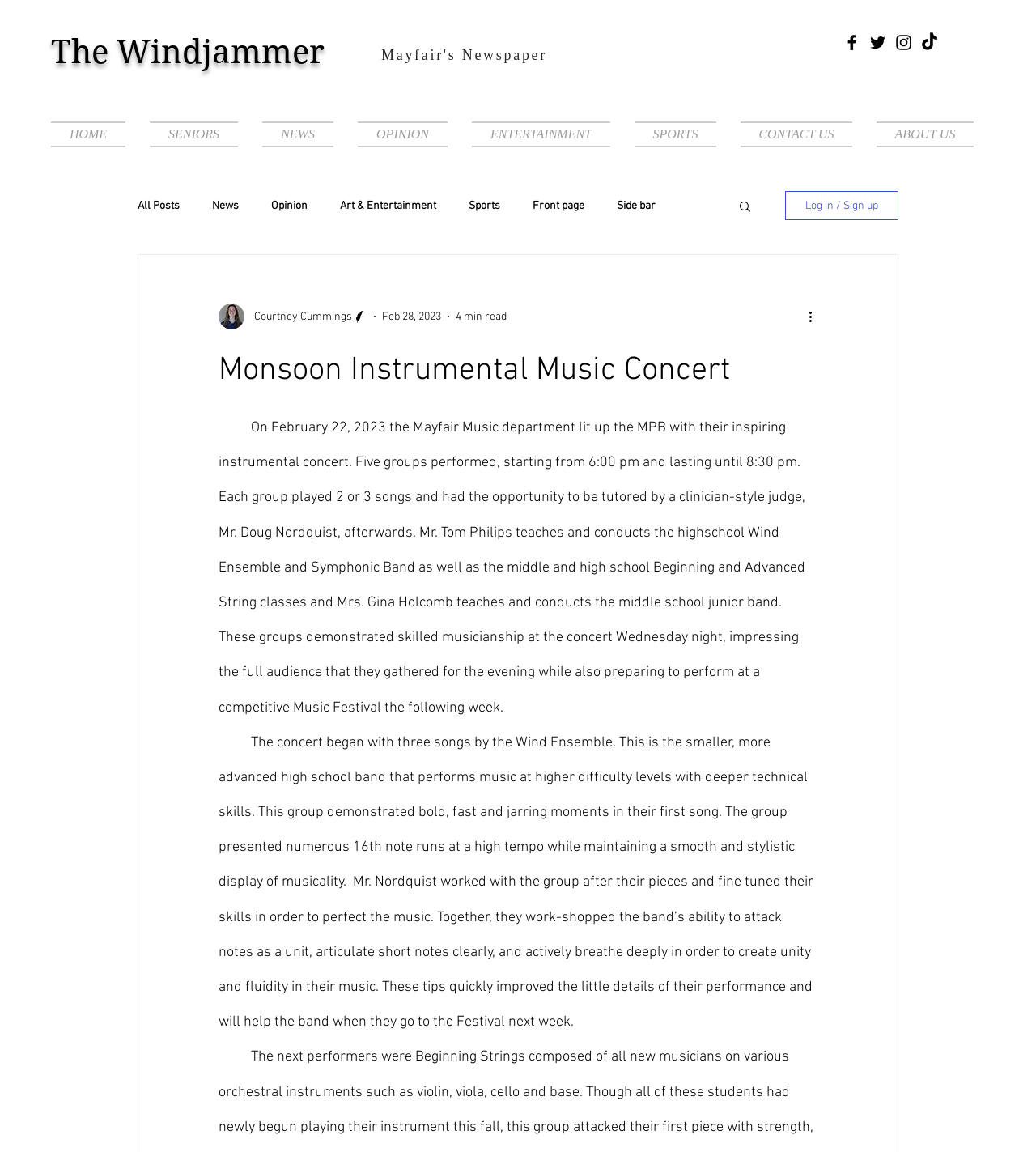Can you find and generate the webpage's heading?

Monsoon Instrumental Music Concert